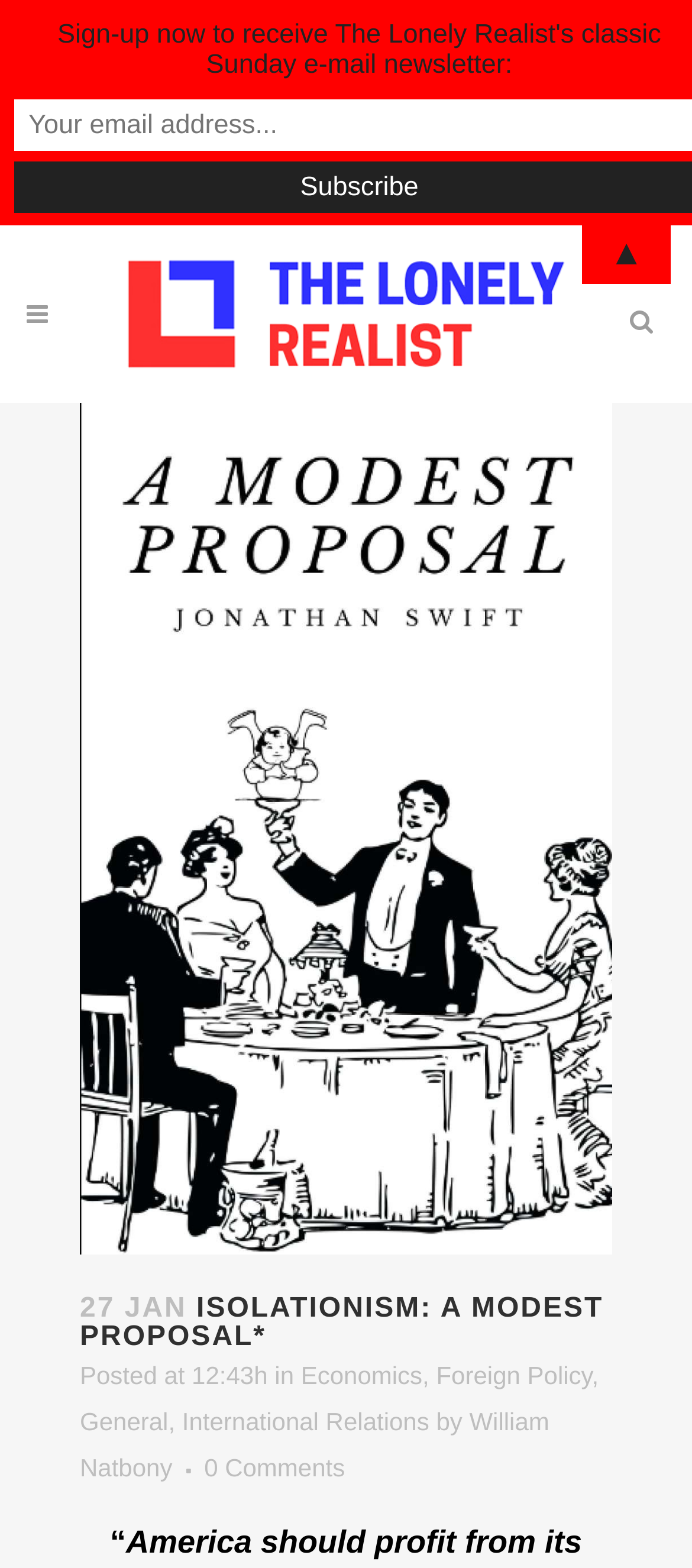Using the webpage screenshot, locate the HTML element that fits the following description and provide its bounding box: "International Relations".

[0.263, 0.897, 0.62, 0.915]